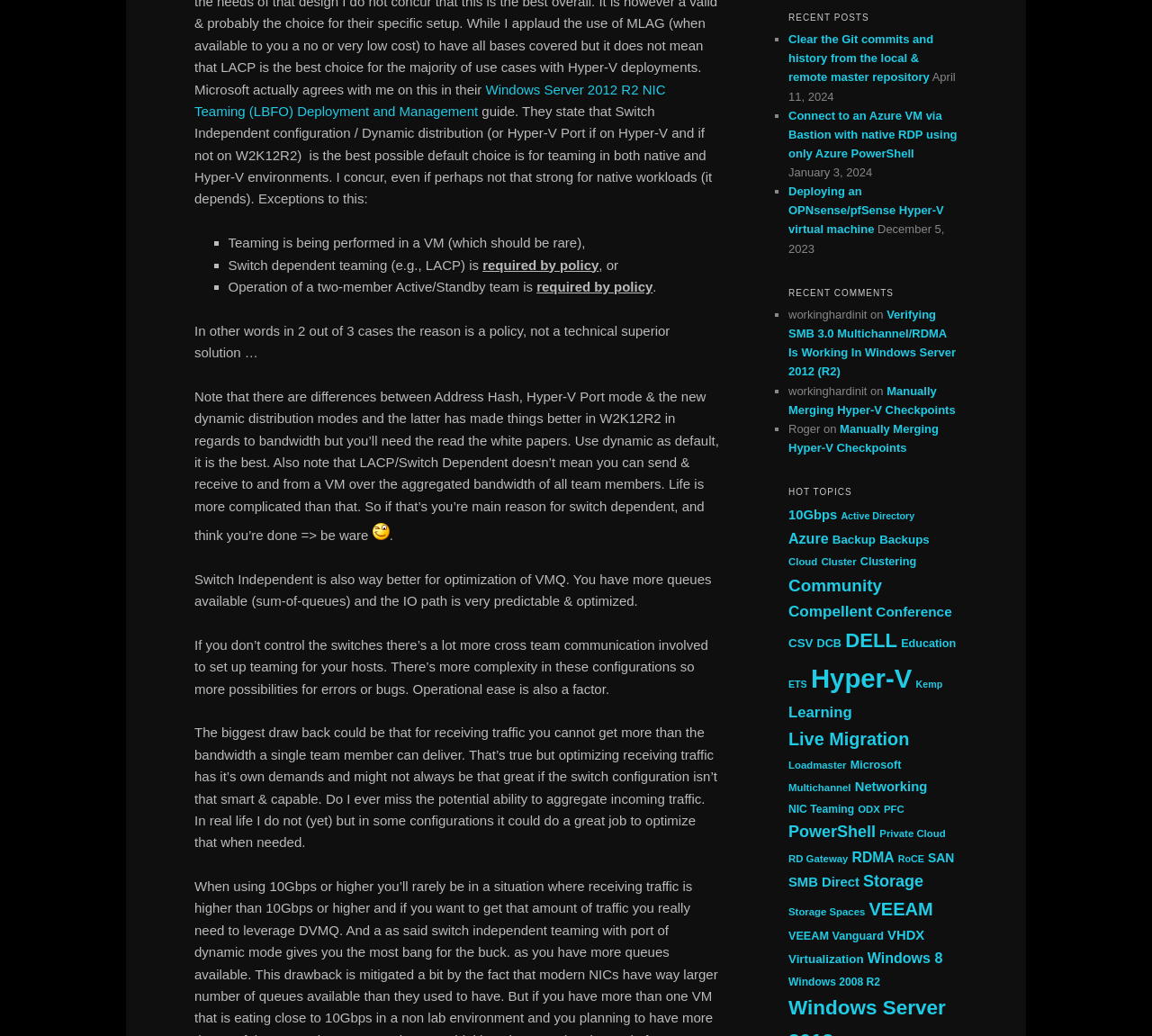Can you find the bounding box coordinates for the element that needs to be clicked to execute this instruction: "Explore the topic '10Gbps'"? The coordinates should be given as four float numbers between 0 and 1, i.e., [left, top, right, bottom].

[0.684, 0.49, 0.727, 0.504]